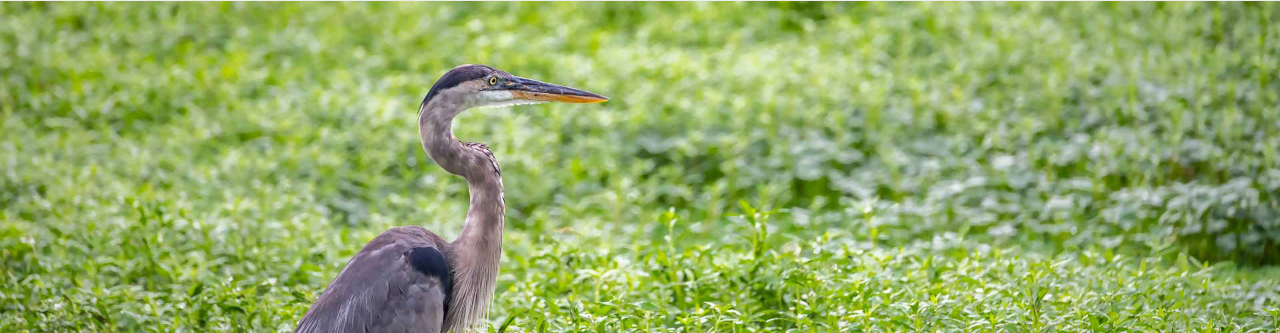Please answer the following question using a single word or phrase: 
What is the effect of the depth of field on the greenery?

Soft-focus